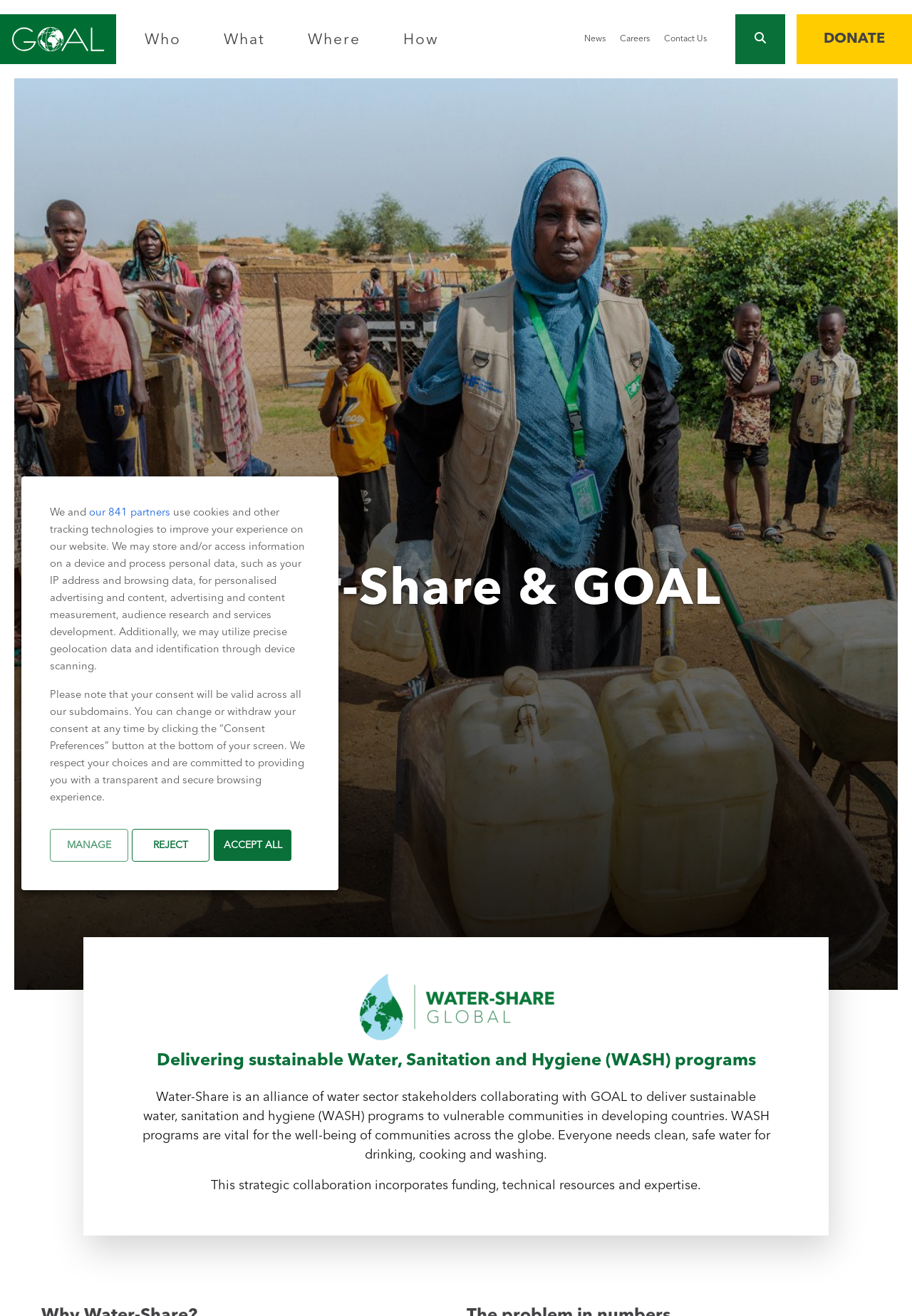Please identify the bounding box coordinates of the element's region that needs to be clicked to fulfill the following instruction: "Click the GOAL USA link". The bounding box coordinates should consist of four float numbers between 0 and 1, i.e., [left, top, right, bottom].

[0.0, 0.011, 0.127, 0.049]